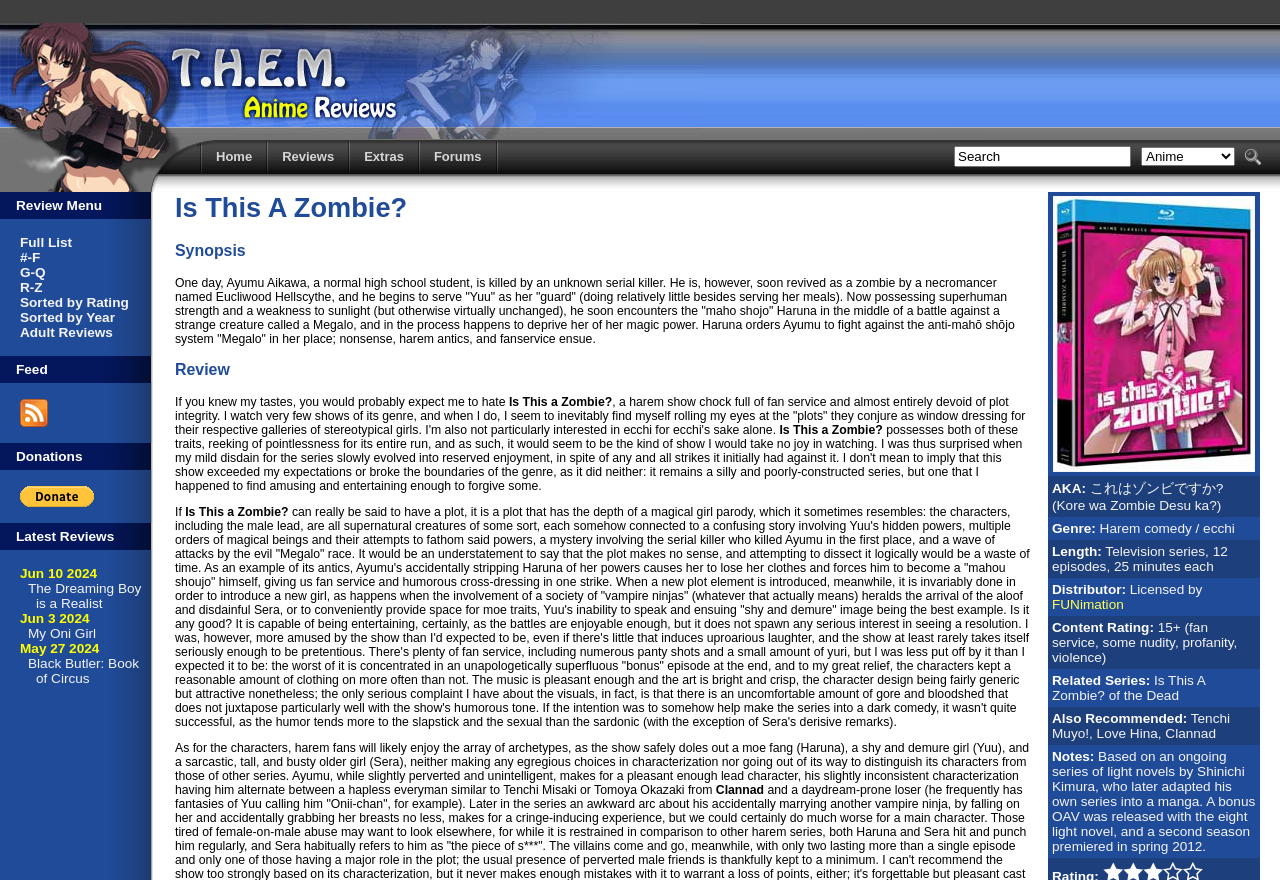Who is the distributor of the anime? Refer to the image and provide a one-word or short phrase answer.

FUNimation